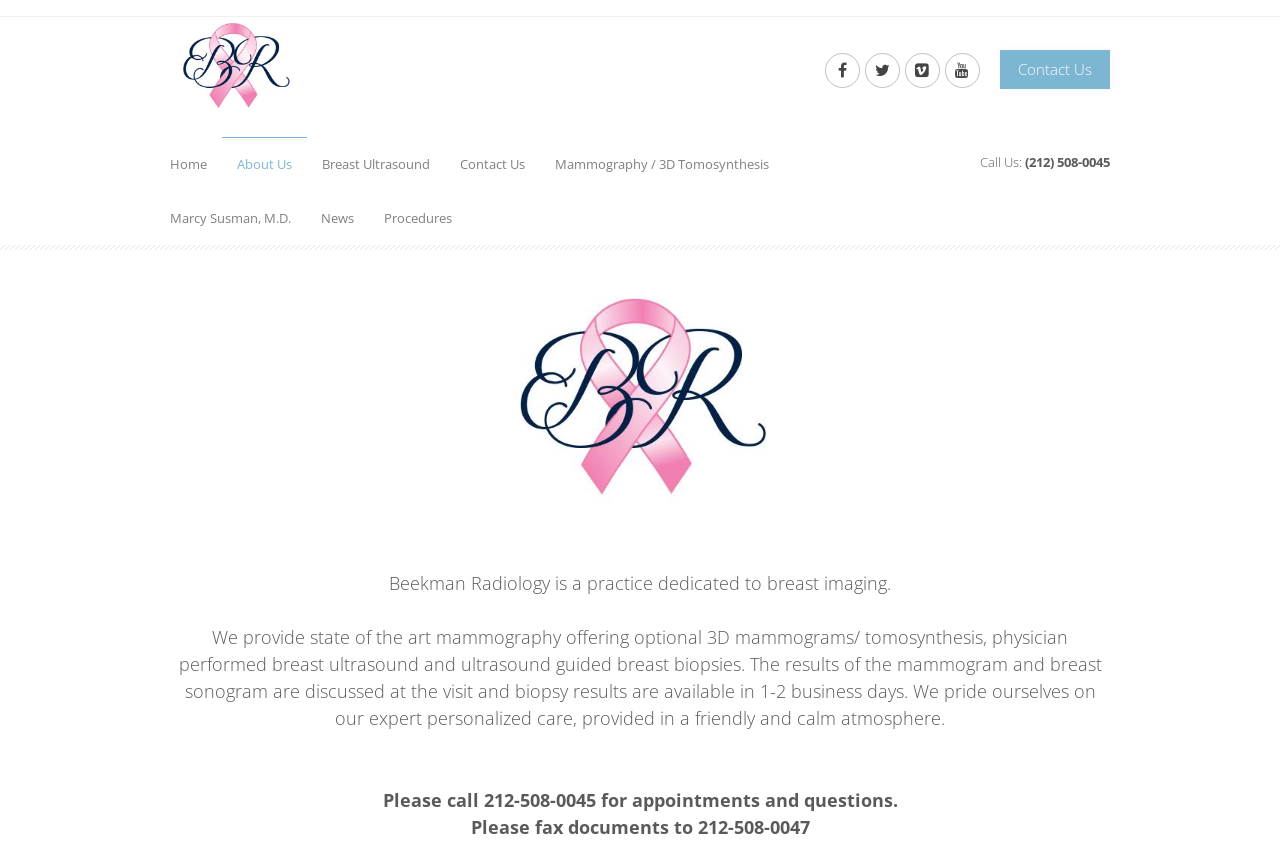Can you pinpoint the bounding box coordinates for the clickable element required for this instruction: "Click the 'Marcy Susman, M.D.' link"? The coordinates should be four float numbers between 0 and 1, i.e., [left, top, right, bottom].

[0.121, 0.222, 0.239, 0.287]